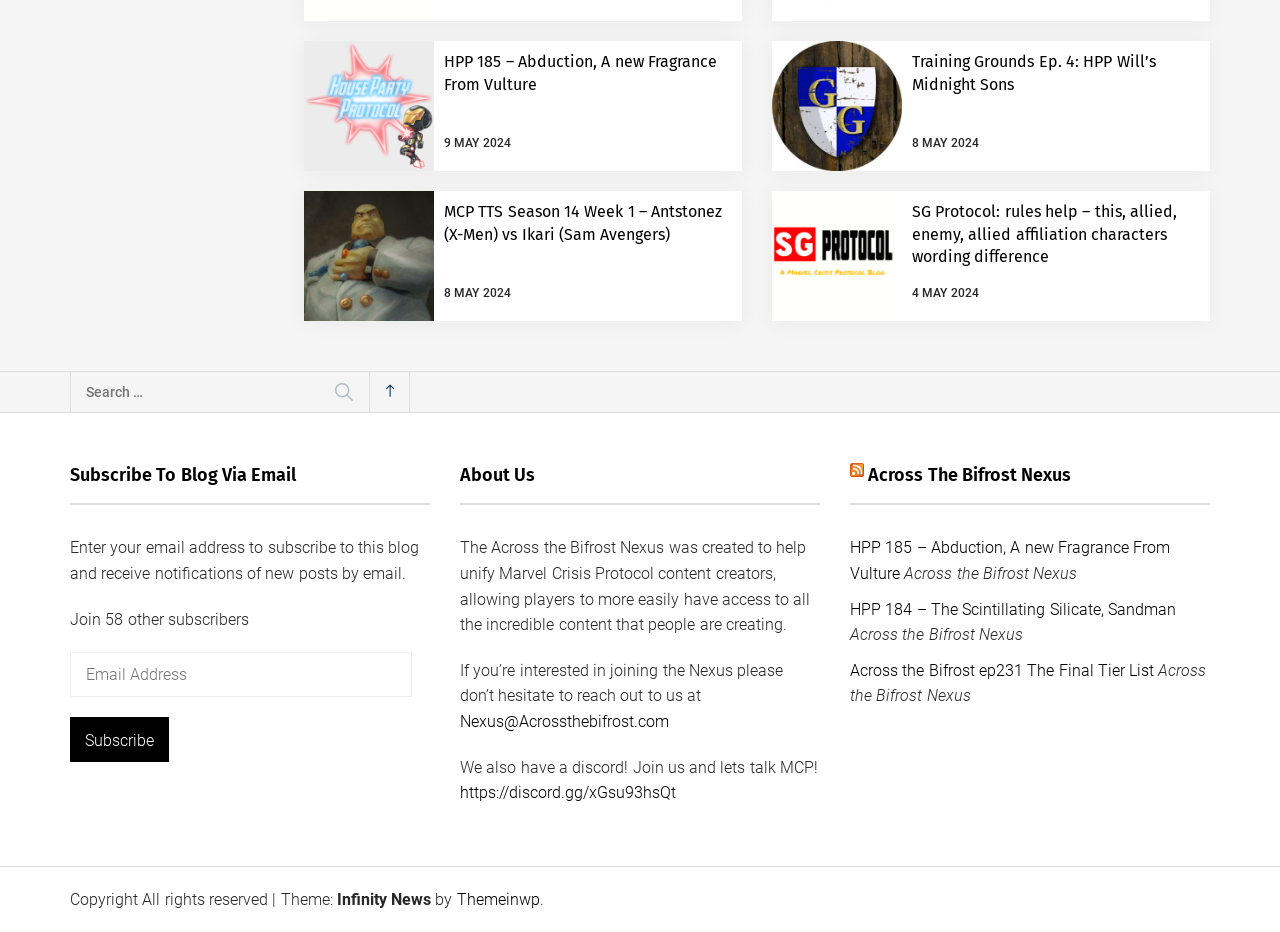Show me the bounding box coordinates of the clickable region to achieve the task as per the instruction: "View RSS feed".

[0.664, 0.498, 0.675, 0.522]